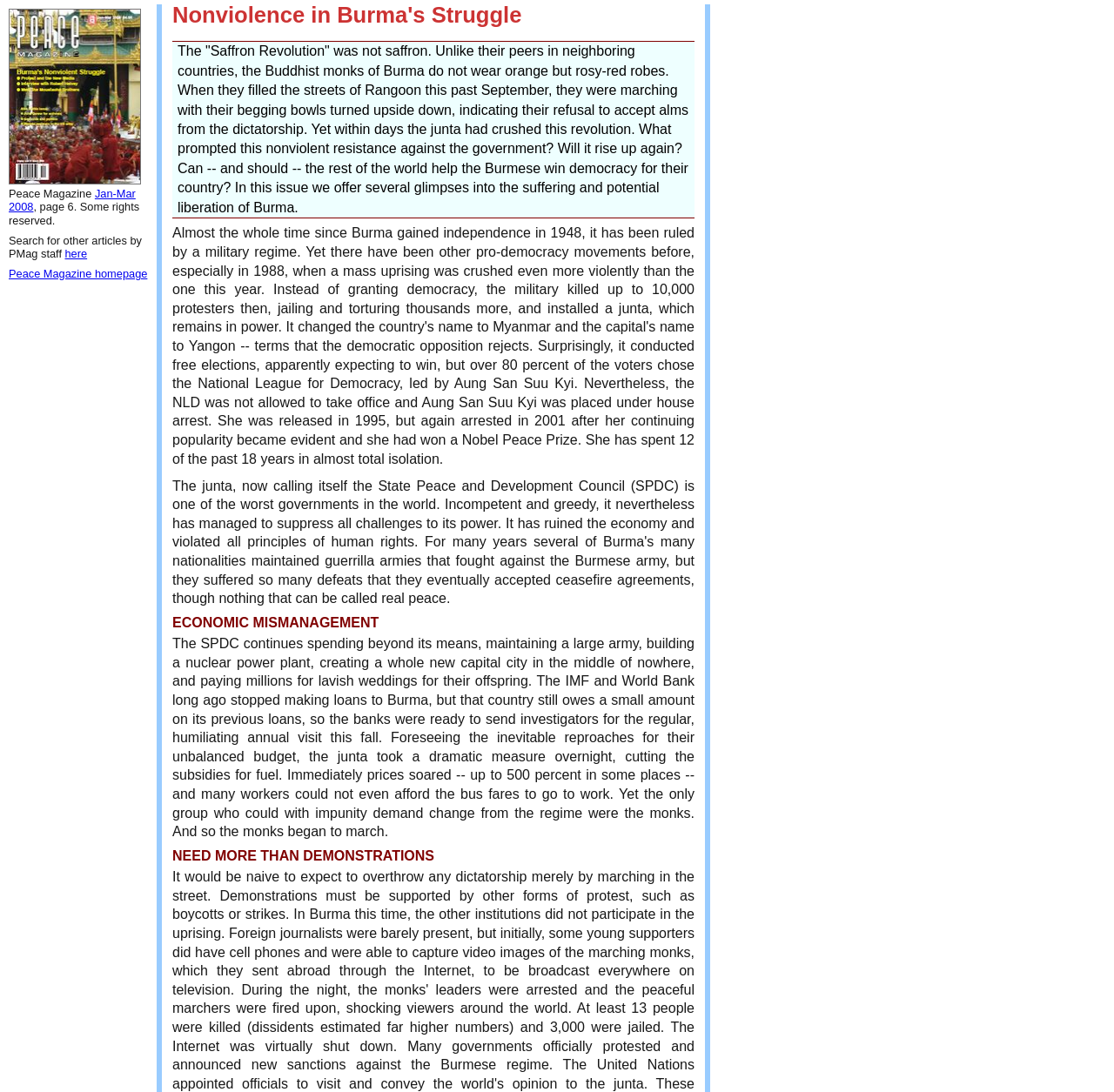Give a one-word or one-phrase response to the question: 
What is the reason for the monks' march in Burma?

Refusal to accept alms from the dictatorship